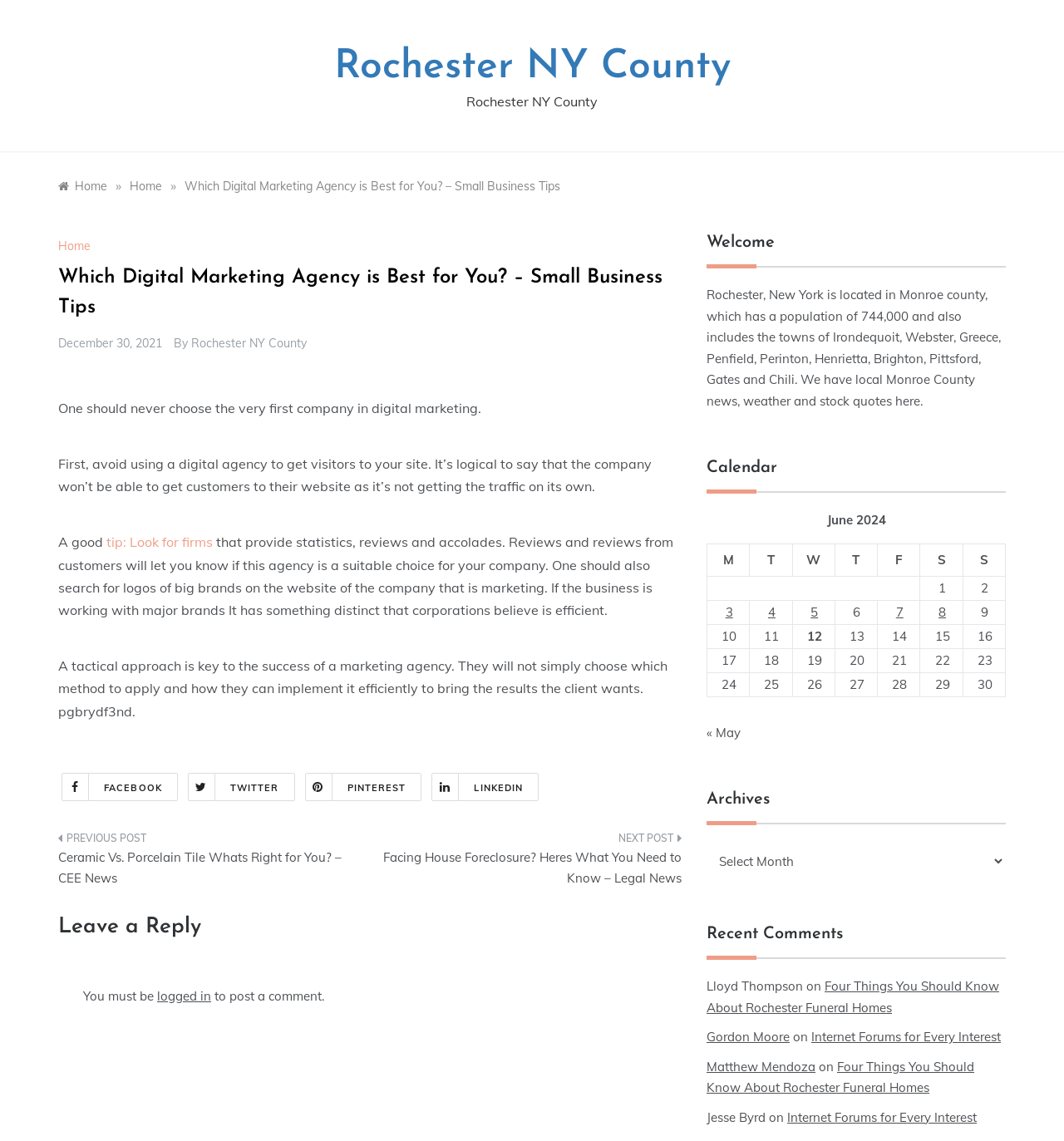What is the date of the article?
Ensure your answer is thorough and detailed.

The date of the article is December 30, 2021, which is mentioned in the link 'December 30, 2021'.